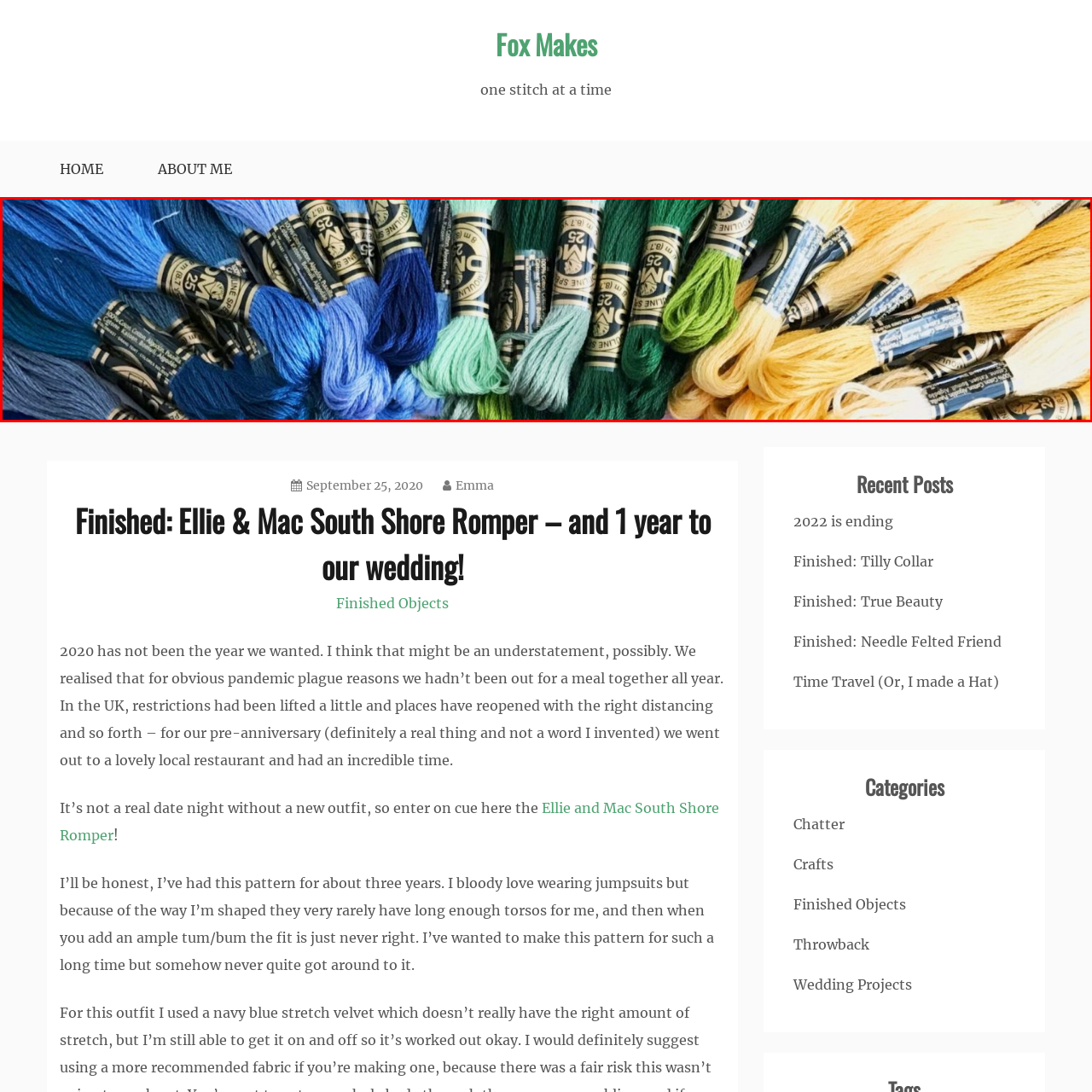Examine the image within the red boundary and respond with a single word or phrase to the question:
What is the context of the blog post?

Anniversary celebrations